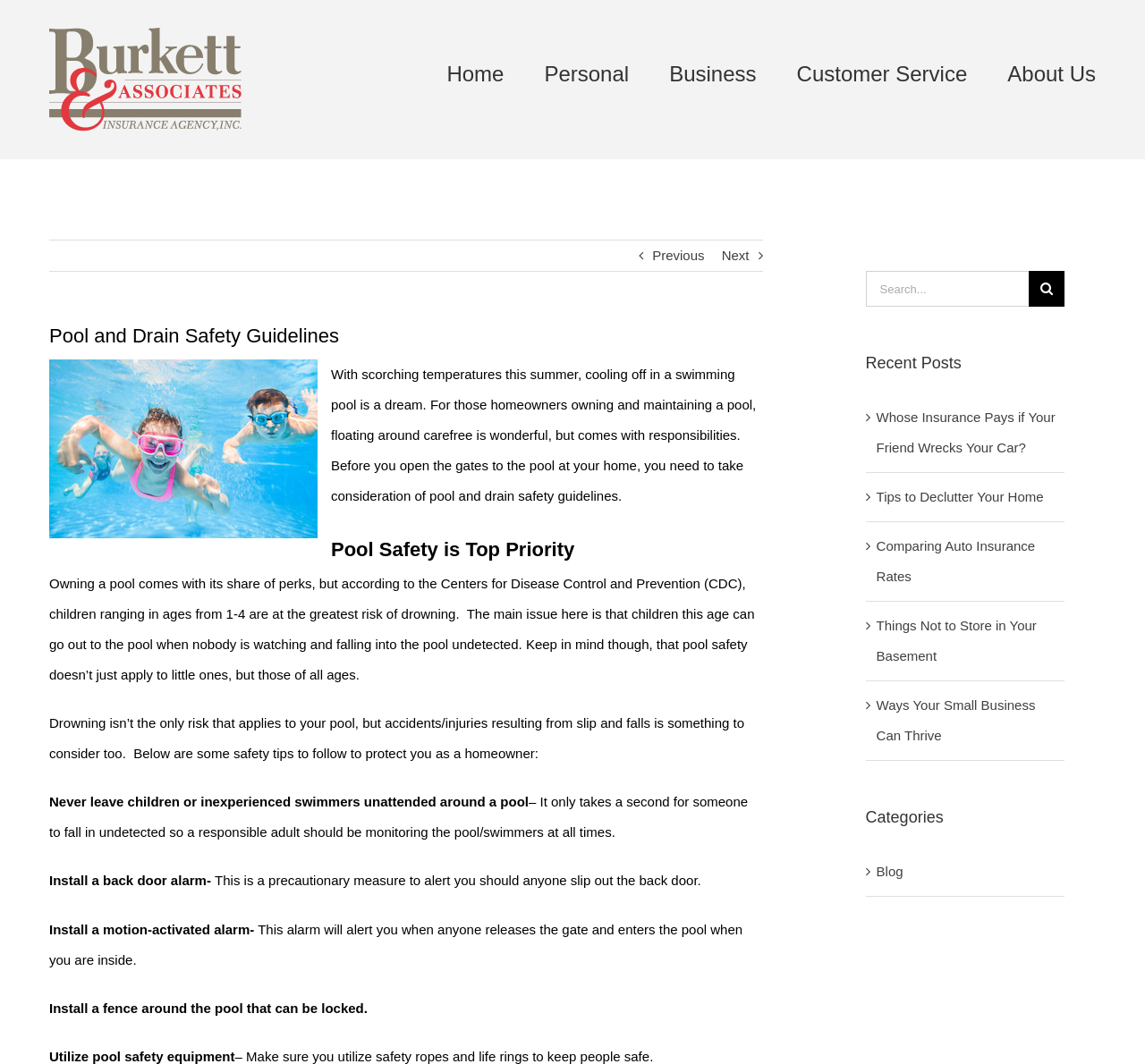Could you provide the bounding box coordinates for the portion of the screen to click to complete this instruction: "Read the 'Pool and Drain Safety Guidelines' article"?

[0.043, 0.306, 0.666, 0.325]